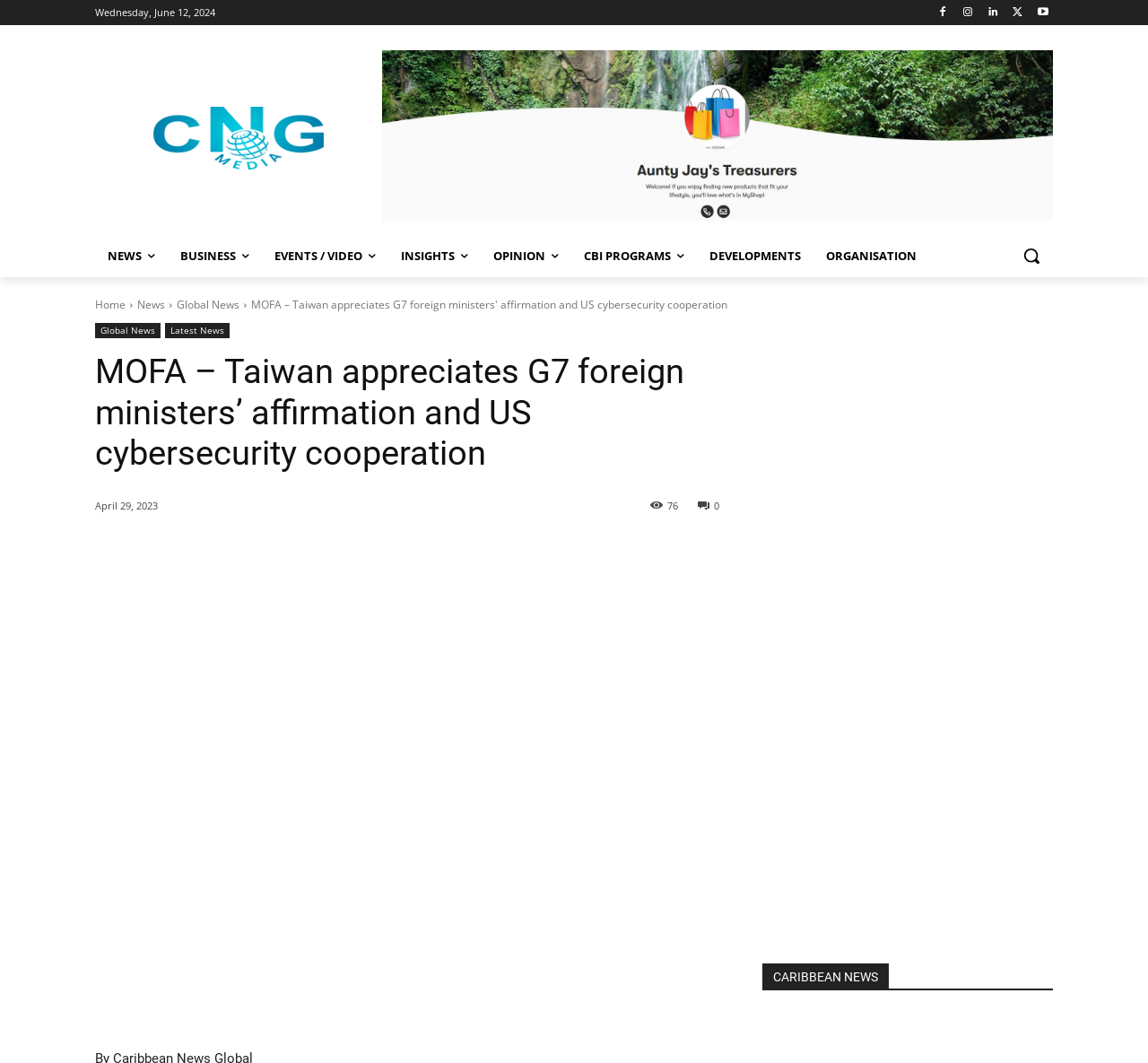How many social media sharing options are available?
Carefully analyze the image and provide a detailed answer to the question.

I counted the social media sharing options below the article and found 5 options, including Facebook, Twitter, and others.